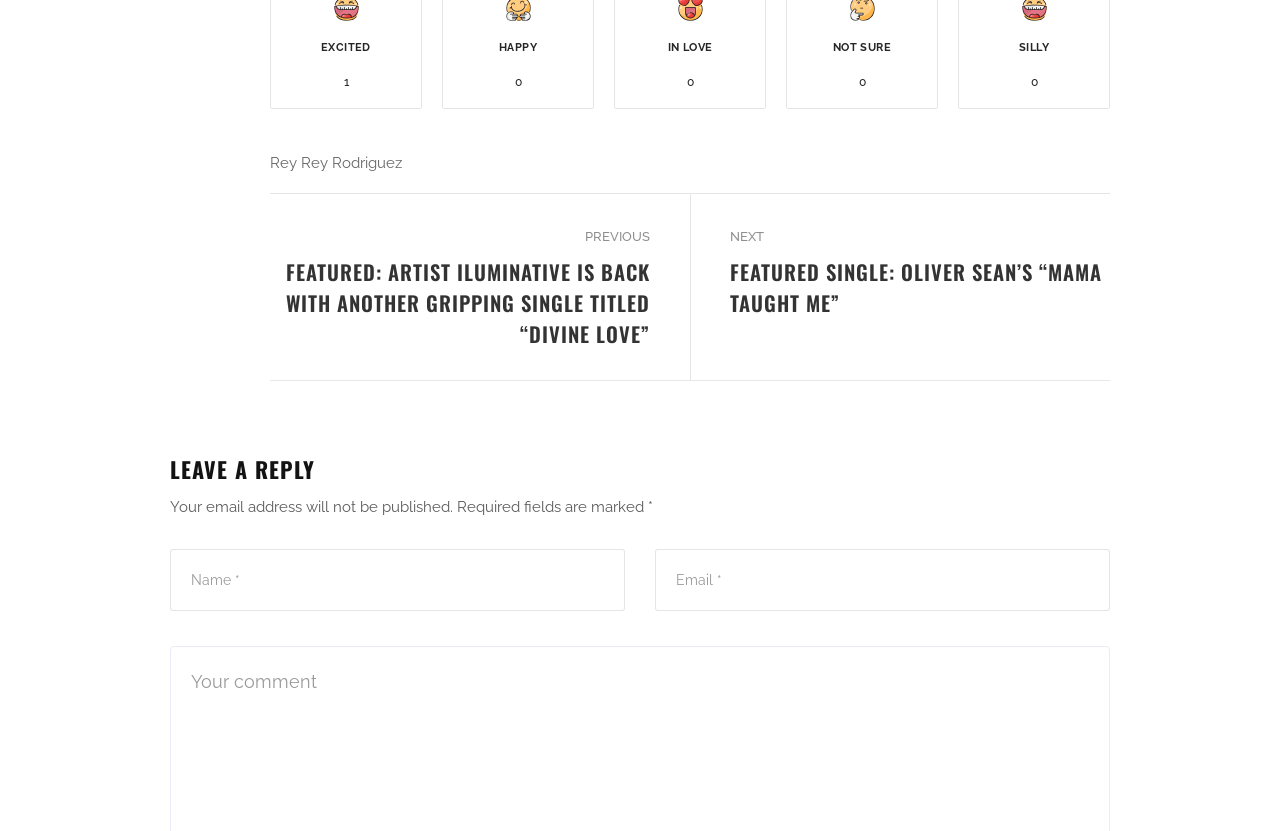Using the information in the image, give a detailed answer to the following question: What is the first emotion listed?

The first emotion listed is 'EXCITED' which is a StaticText element located at the top of the webpage with a bounding box coordinate of [0.251, 0.049, 0.29, 0.065].